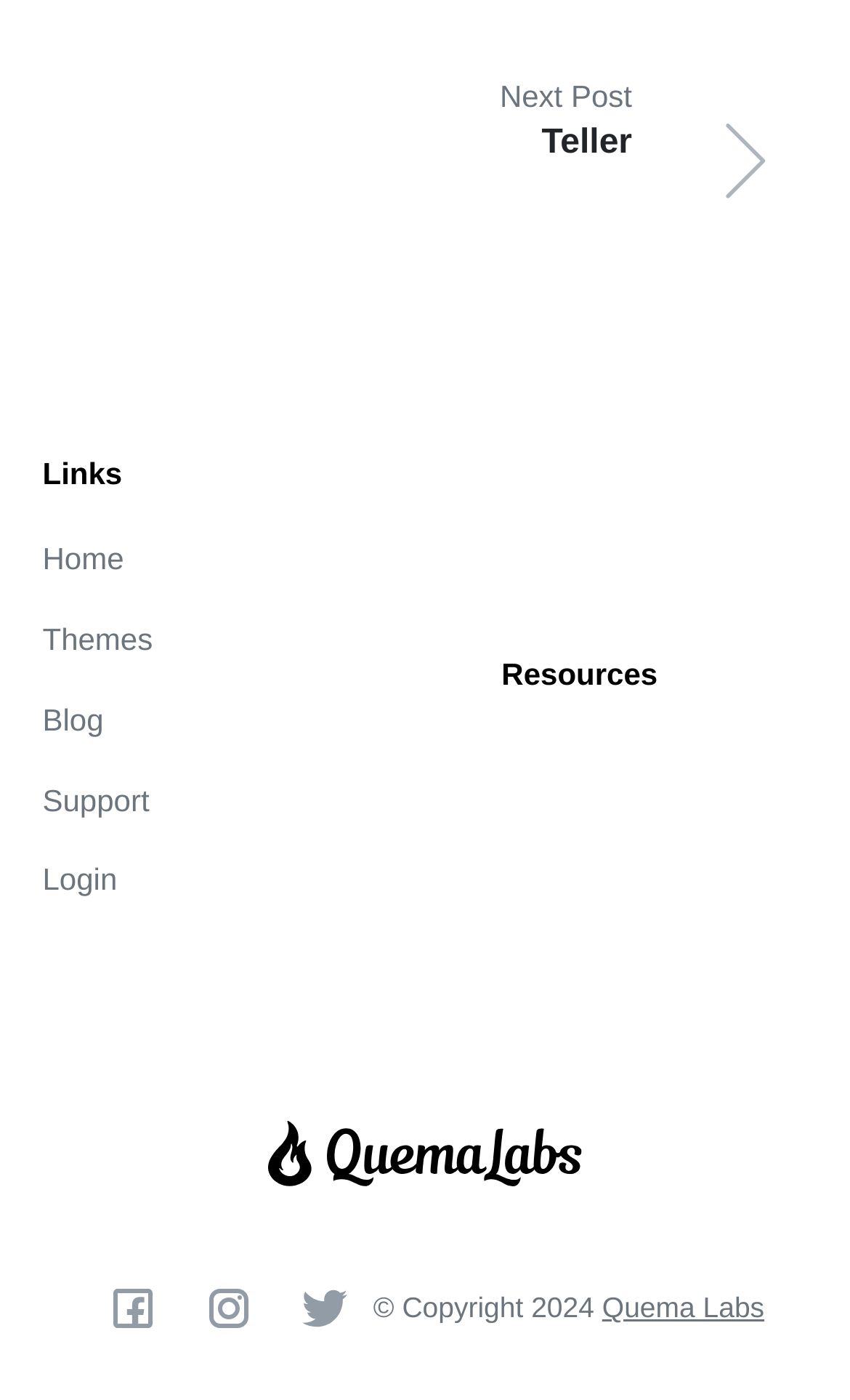Reply to the question with a brief word or phrase: How many social media links are there?

3